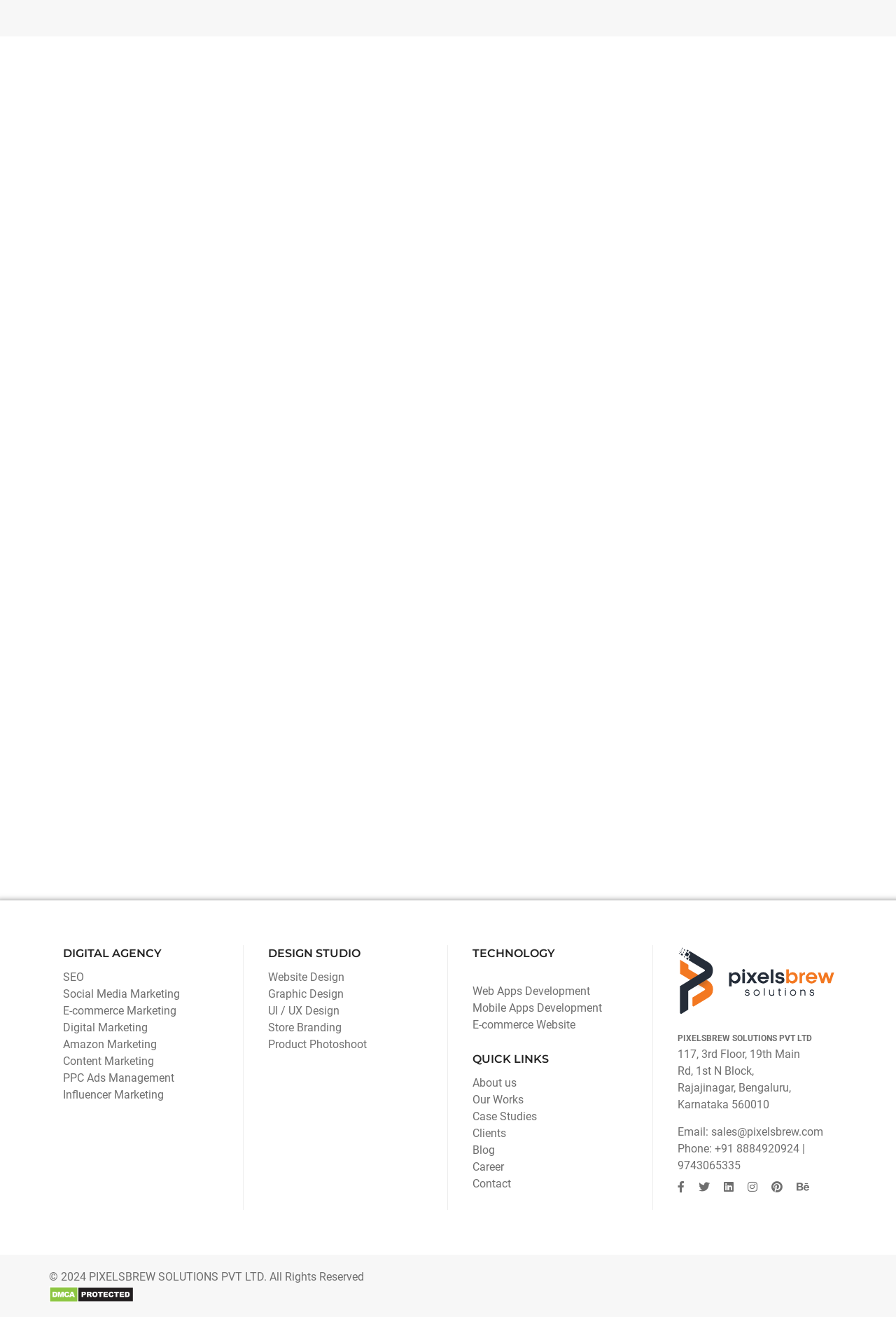What is the company name?
Answer the question with a thorough and detailed explanation.

I found the company name by looking at the StaticText element with the text 'PIXELSBREW SOLUTIONS PVT LTD' located at [0.756, 0.785, 0.906, 0.792].